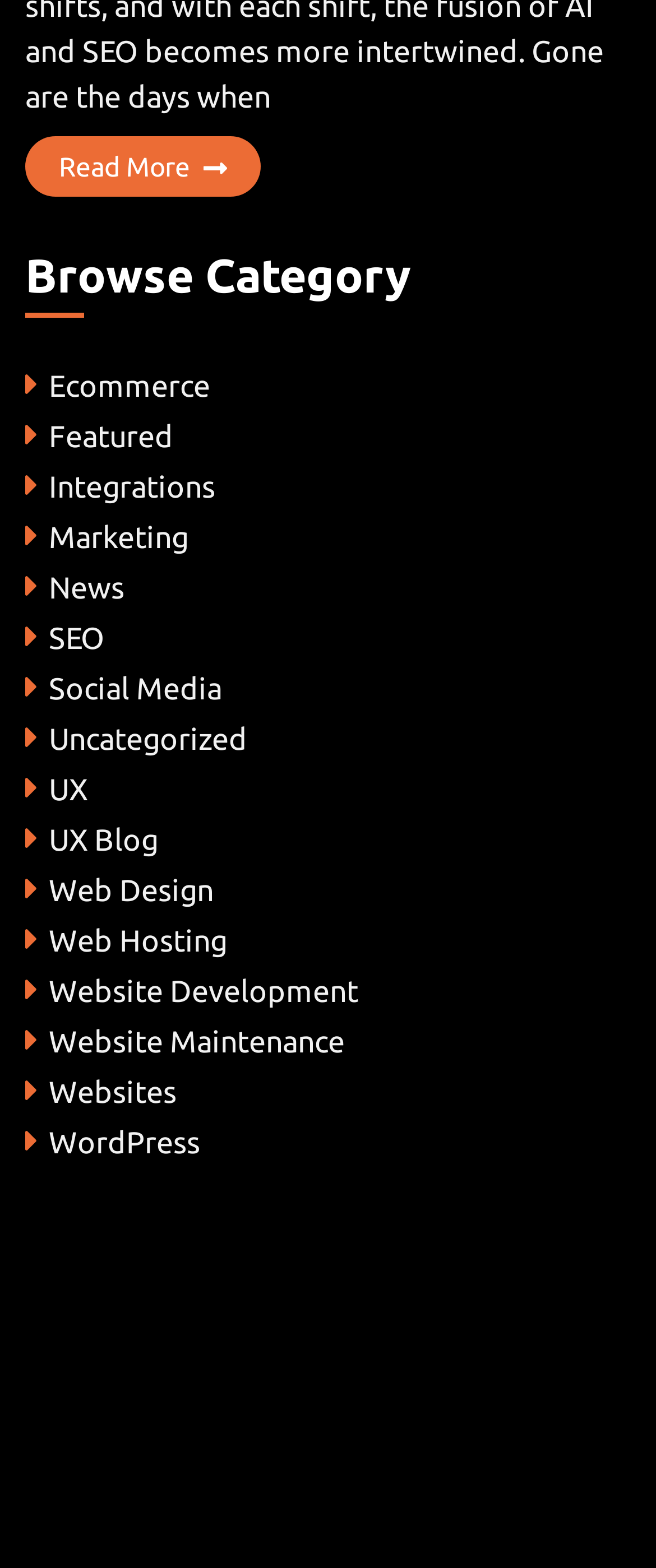Please identify the bounding box coordinates of the element's region that needs to be clicked to fulfill the following instruction: "View news". The bounding box coordinates should consist of four float numbers between 0 and 1, i.e., [left, top, right, bottom].

[0.074, 0.363, 0.19, 0.385]